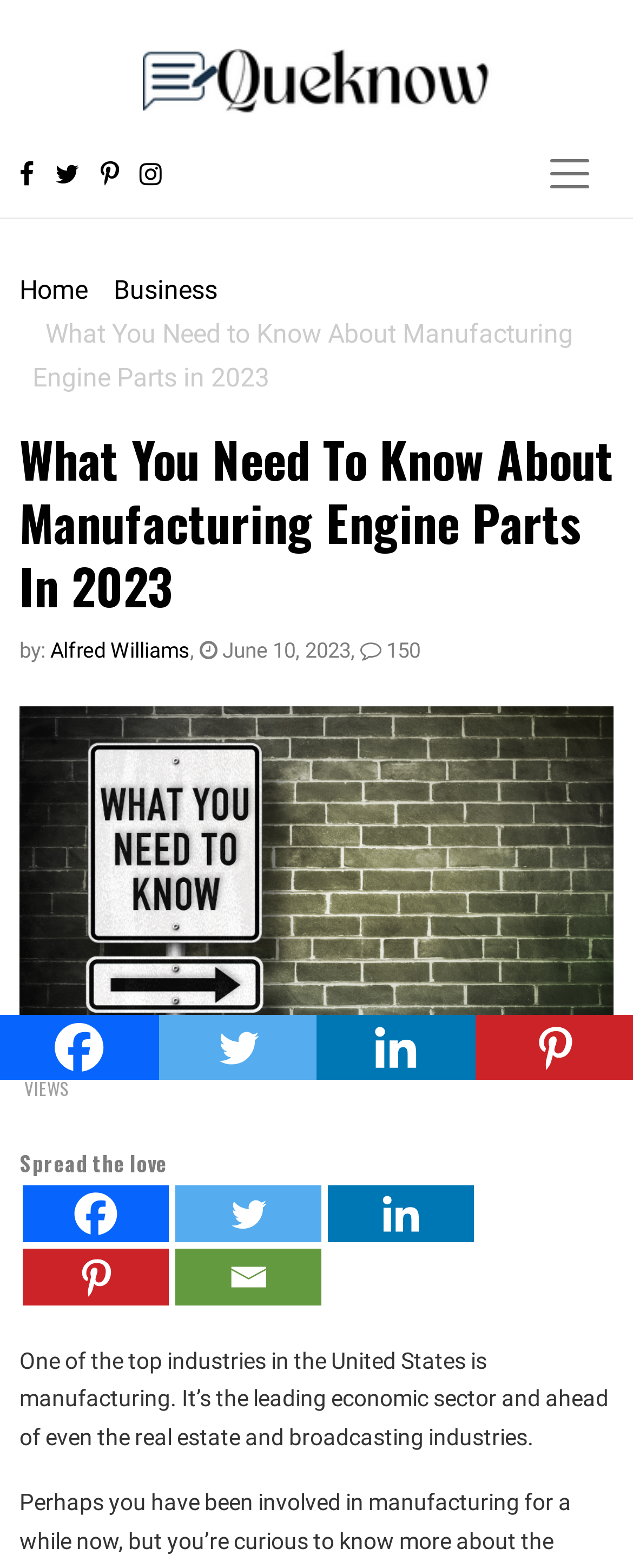Detail the various sections and features of the webpage.

The webpage appears to be an article about manufacturing engine parts, specifically focusing on the industry's significance in the United States. At the top left corner, there is a logo of "Queknow" accompanied by a few social media icons. Below the logo, there is a navigation bar with a toggle button on the right side.

The main content of the article is divided into sections. The title "What You Need to Know About Manufacturing Engine Parts in 2023" is prominently displayed at the top, followed by a breadcrumb navigation bar showing the path "Home > Business". The author's name, "Alfred Williams", and the publication date, "June 10, 2023", are mentioned below the title.

The article's main text starts with a brief introduction, stating that manufacturing is one of the top industries in the United States, leading the economic sector and surpassing real estate and broadcasting industries. This text is accompanied by an image related to the topic.

Further down, there are social media sharing buttons, including Facebook, Twitter, Linkedin, and Pinterest, allowing users to share the article. Below these buttons, there is a counter displaying the number of views, "151", and a label "VIEWS".

The webpage also features multiple instances of social media links, scattered throughout the page, which seem to be duplicates of the sharing buttons mentioned earlier.